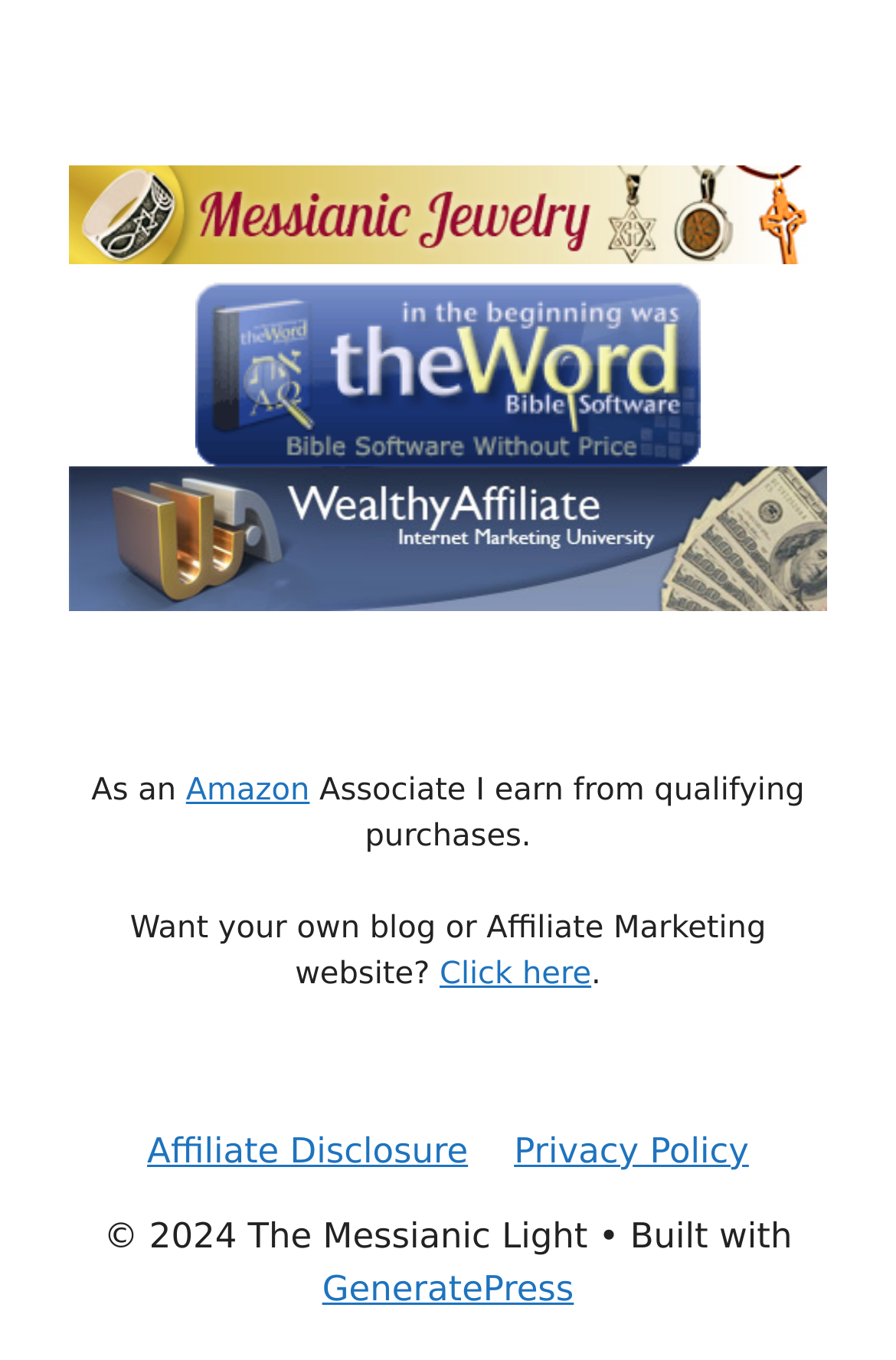Please provide a one-word or phrase answer to the question: 
What is the name of the Bible software?

theWord